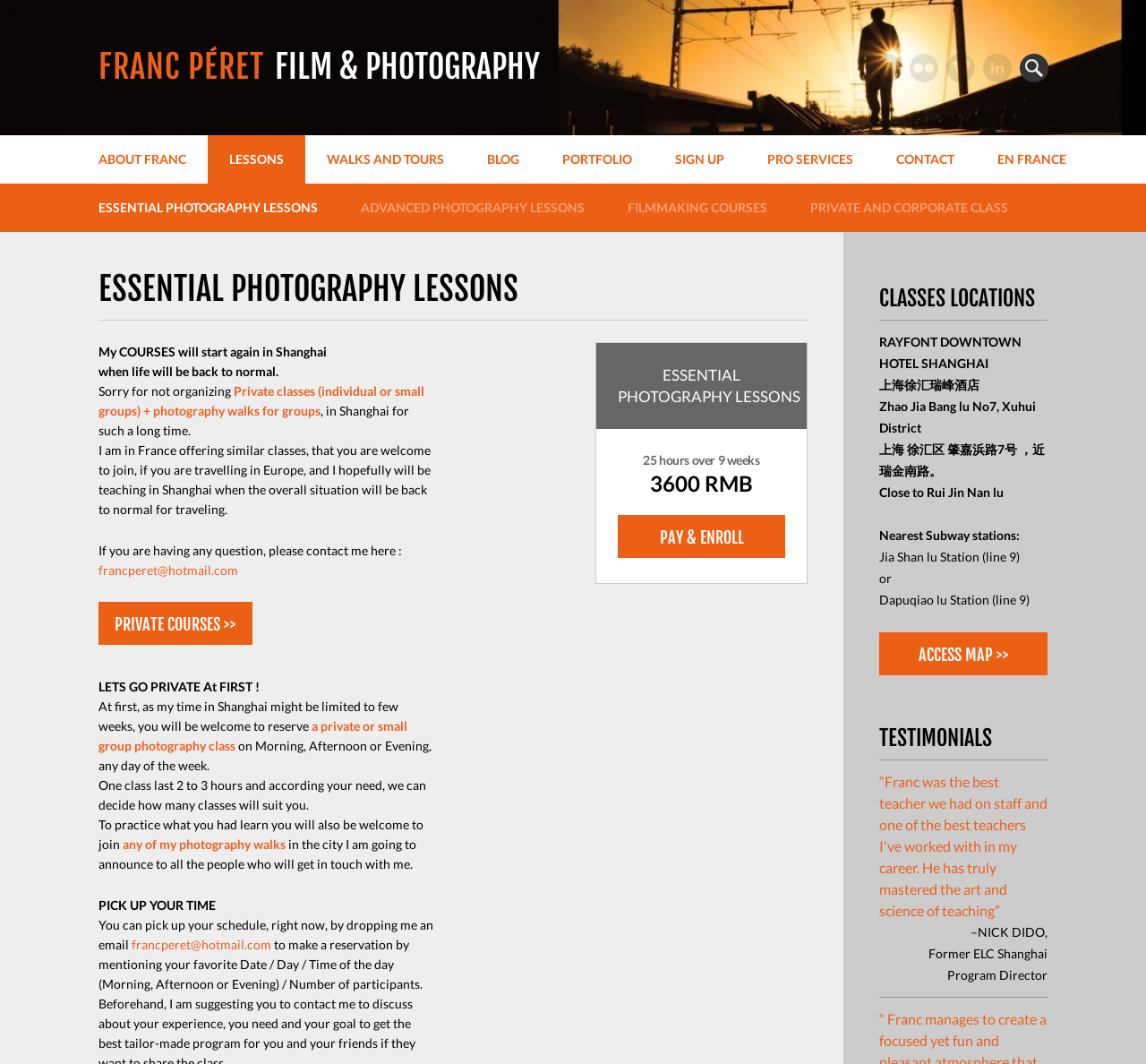Look at the image and write a detailed answer to the question: 
What is the nearest subway station to the class location?

The nearest subway station to the class location is Jia Shan lu Station (line 9), which is mentioned in the StaticText 'Nearest Subway stations:'.